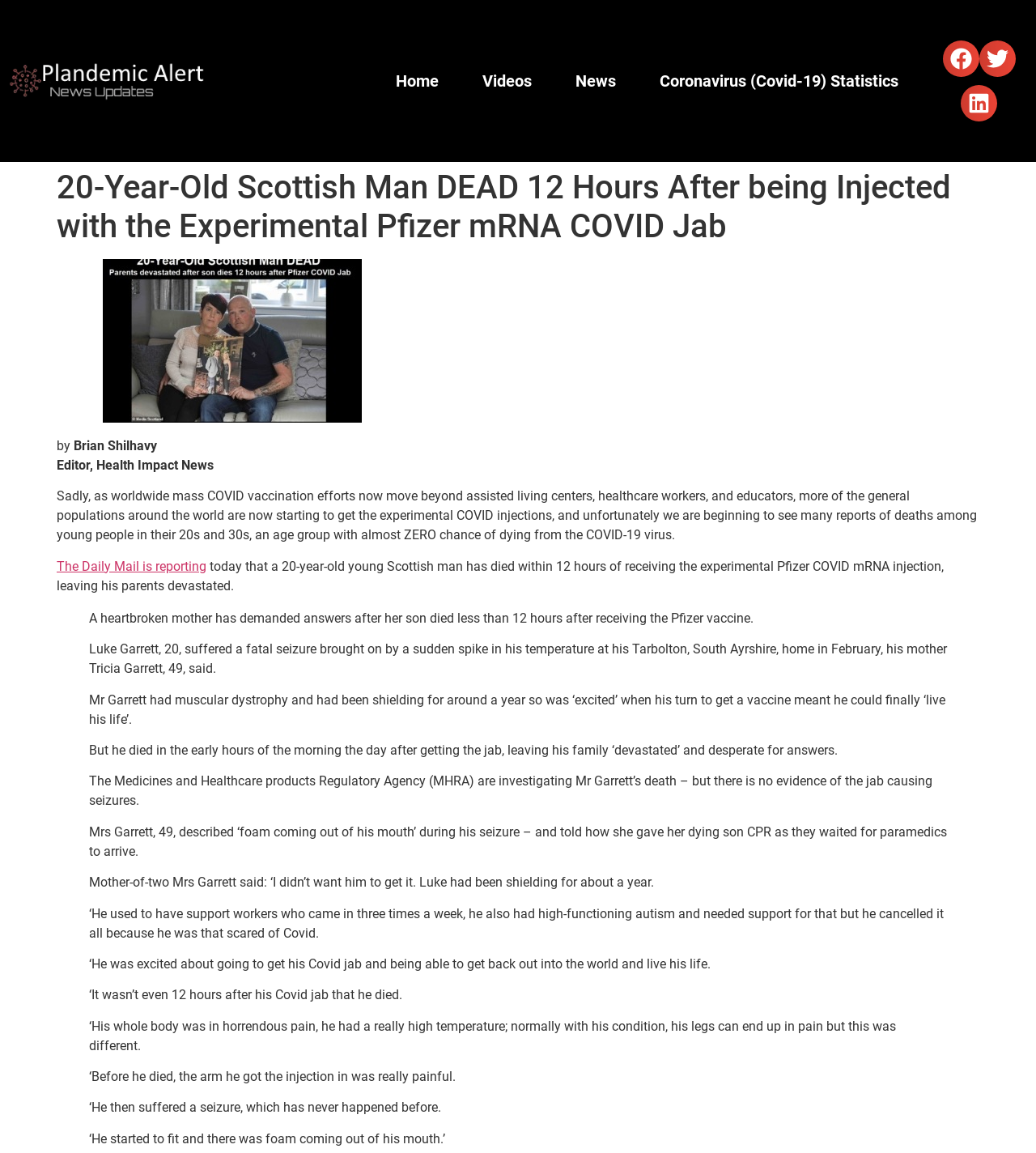Respond to the following query with just one word or a short phrase: 
Who is the author of the article?

Brian Shilhavy